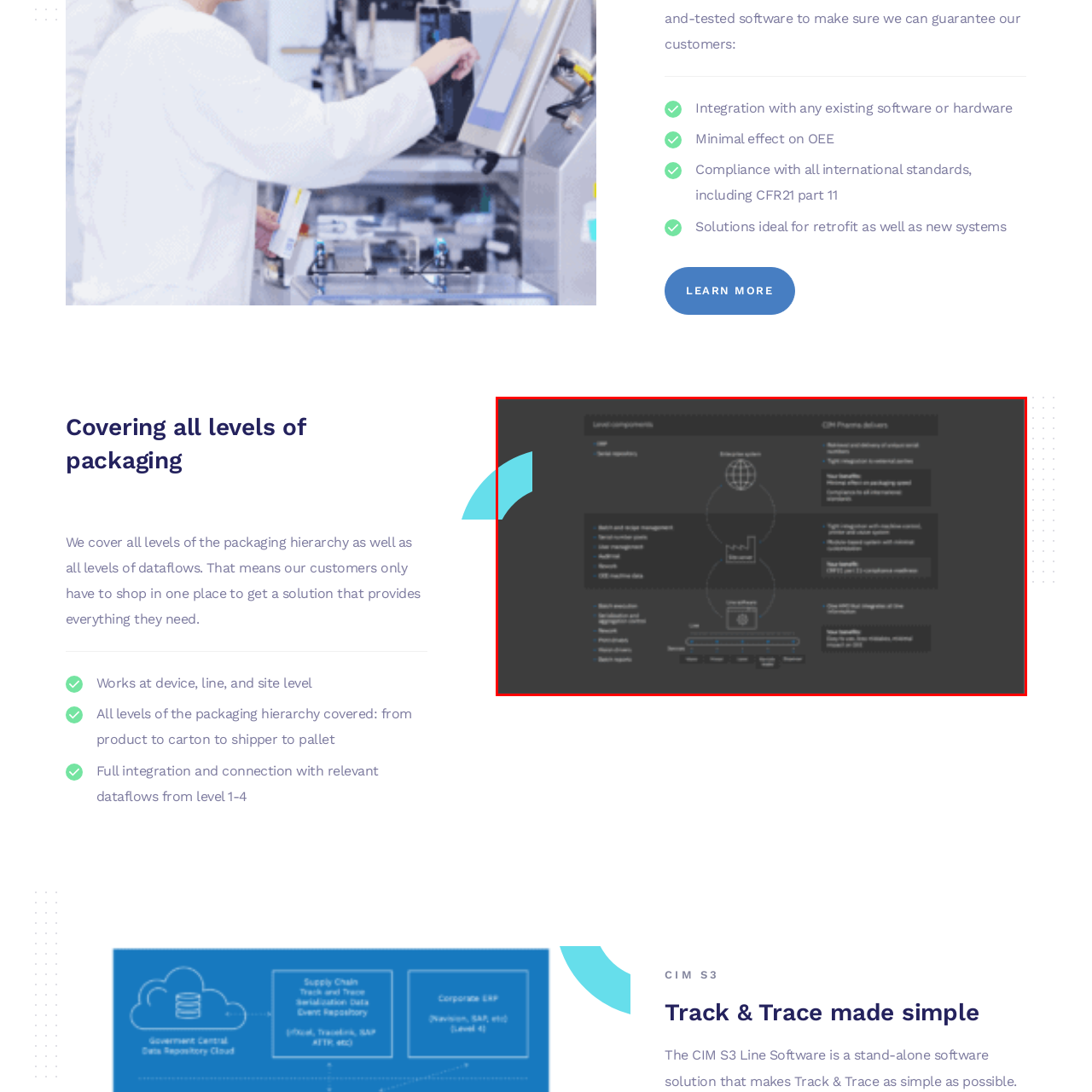Examine the section enclosed by the red box and give a brief answer to the question: What industry standard is mentioned in the caption?

CFR21 part 11